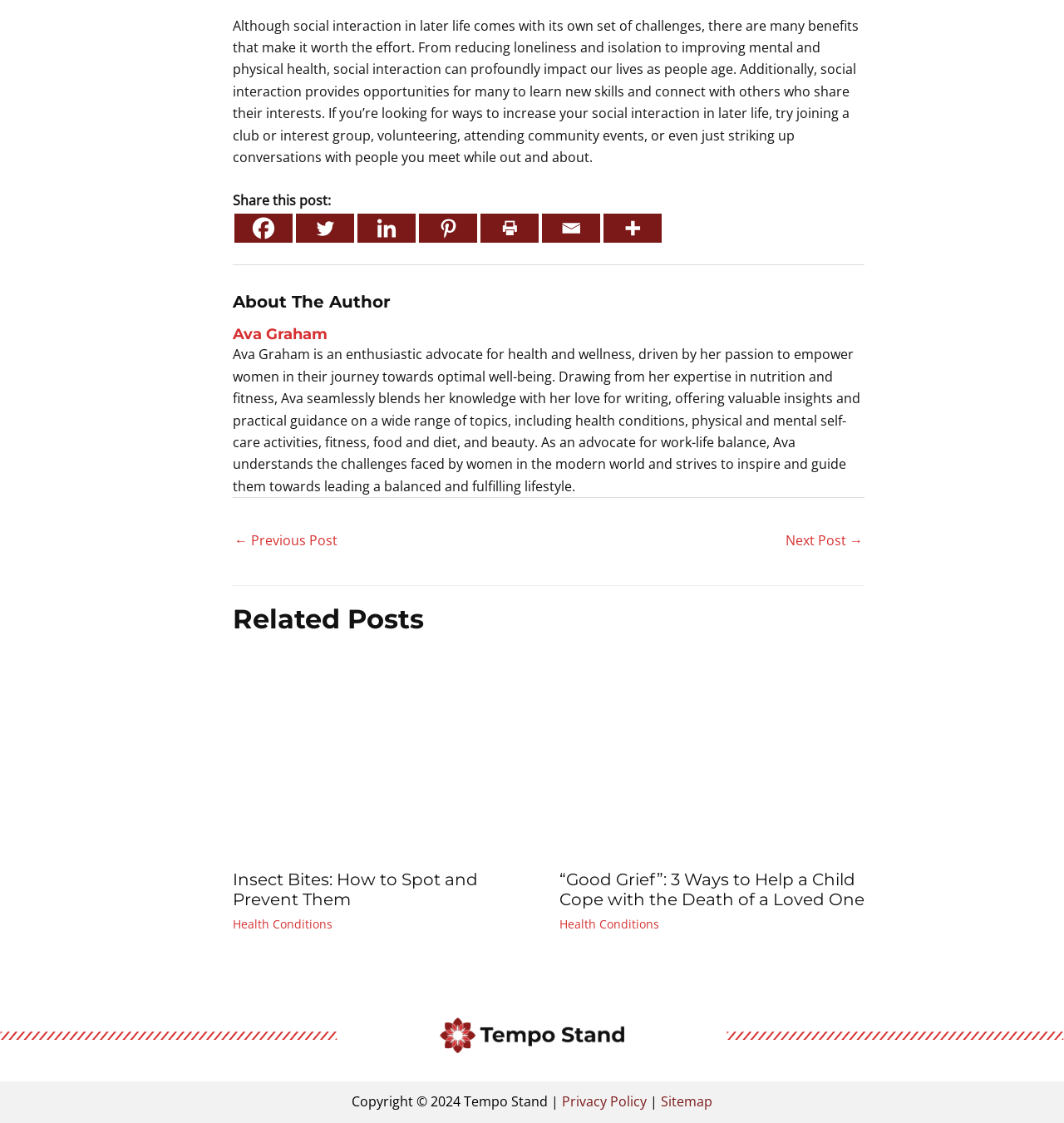Pinpoint the bounding box coordinates of the clickable area necessary to execute the following instruction: "Read more about Insect Bites: How to Spot and Prevent Them". The coordinates should be given as four float numbers between 0 and 1, namely [left, top, right, bottom].

[0.219, 0.662, 0.506, 0.678]